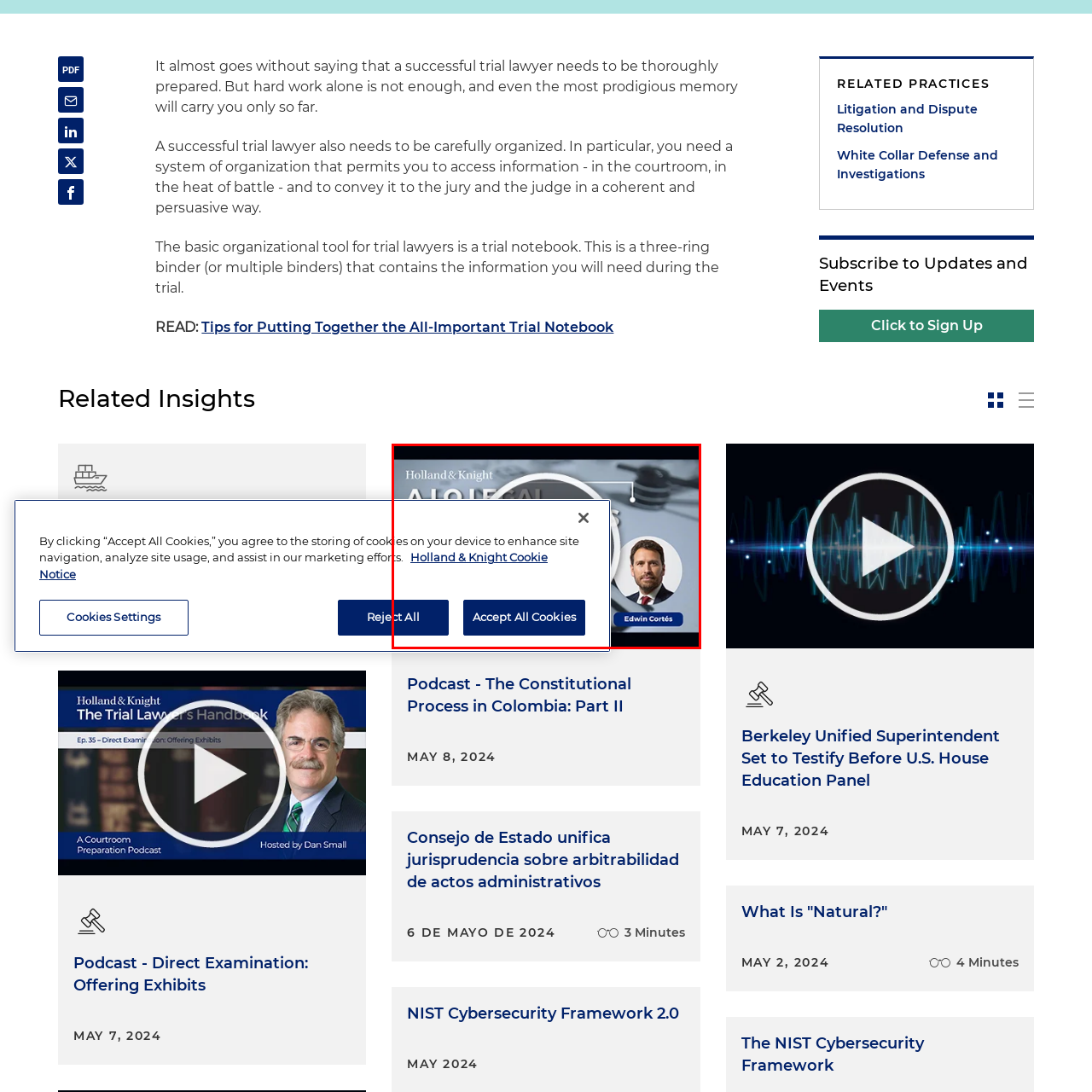Analyze the picture enclosed by the red bounding box and provide a single-word or phrase answer to this question:
What is the significance of the gavel in the background?

Represents the legal field